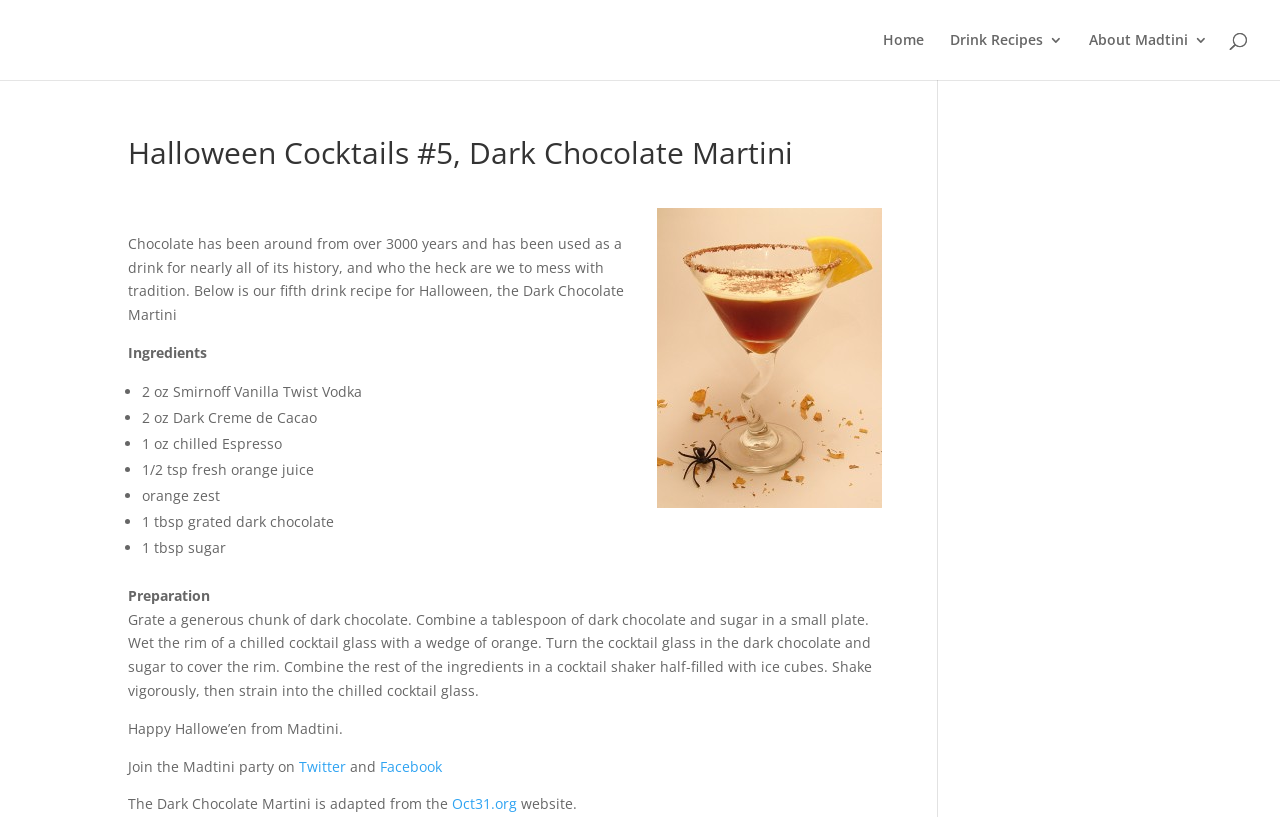Identify the bounding box for the element characterized by the following description: "About Madtini".

[0.851, 0.04, 0.944, 0.098]